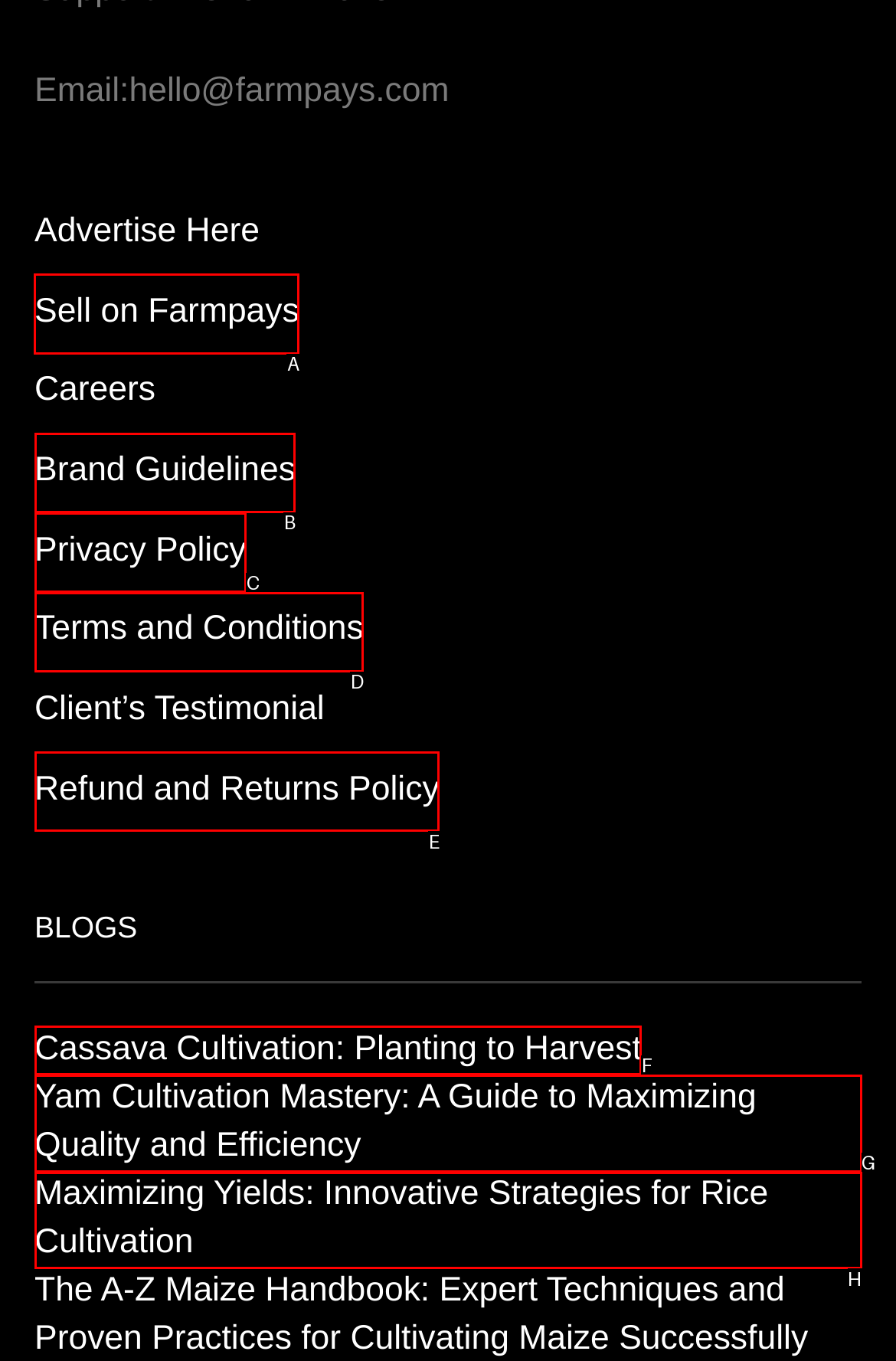Which choice should you pick to execute the task: Sell products on Farmpays
Respond with the letter associated with the correct option only.

A